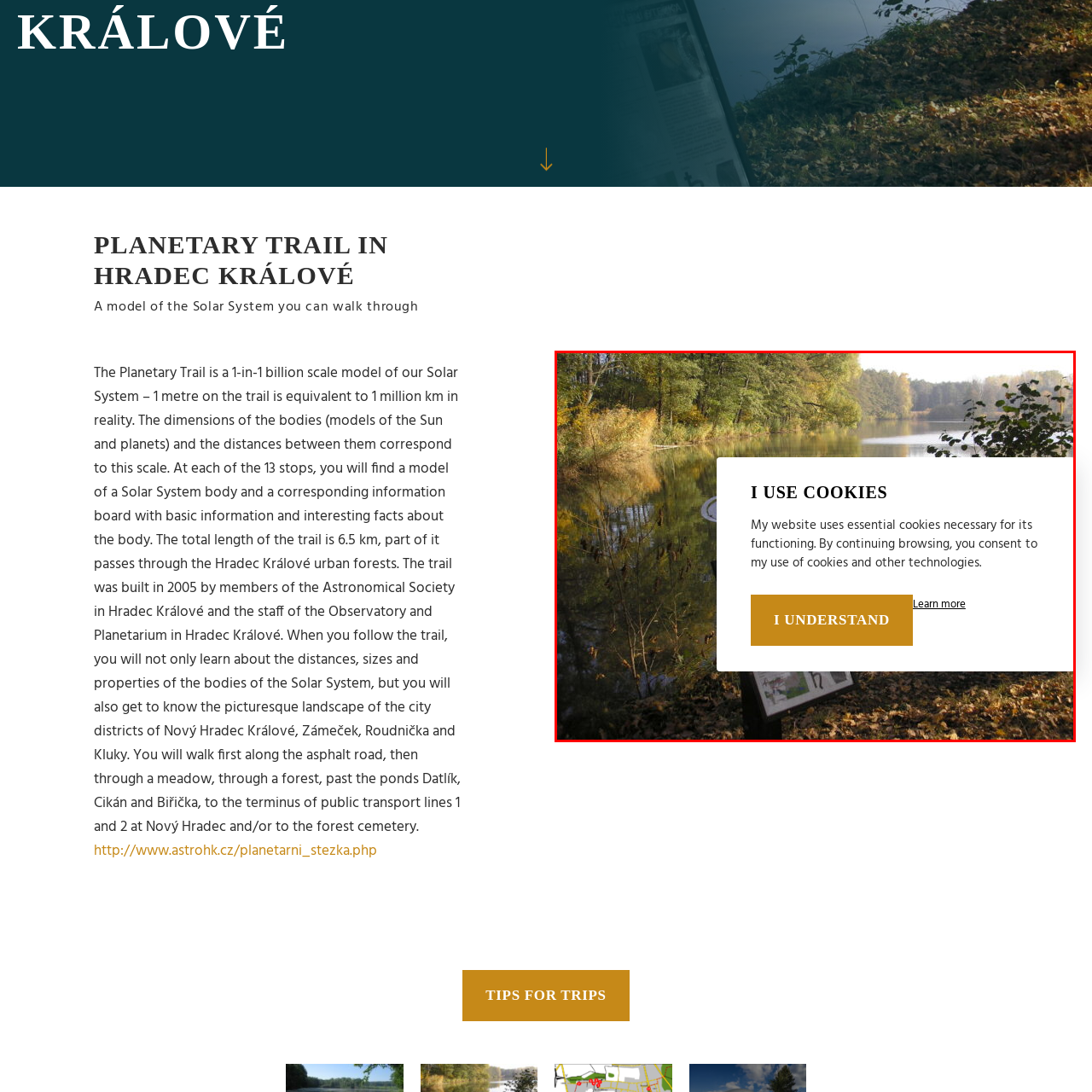Generate an in-depth caption for the image enclosed by the red boundary.

The image features a serene landscape reflecting a tranquil body of water, bordered by trees showing autumn colors. Overlaying this picturesque scene is a notification banner stating "I USE COOKIES," informing visitors that essential cookies are utilized on the website for its functioning. It encourages users to continue browsing while consenting to the use of cookies, with options to acknowledge ("I UNDERSTAND") or learn more about cookie usage through a link provided. This conveys a balance between ensuring compliance with user privacy and enhancing the browsing experience.